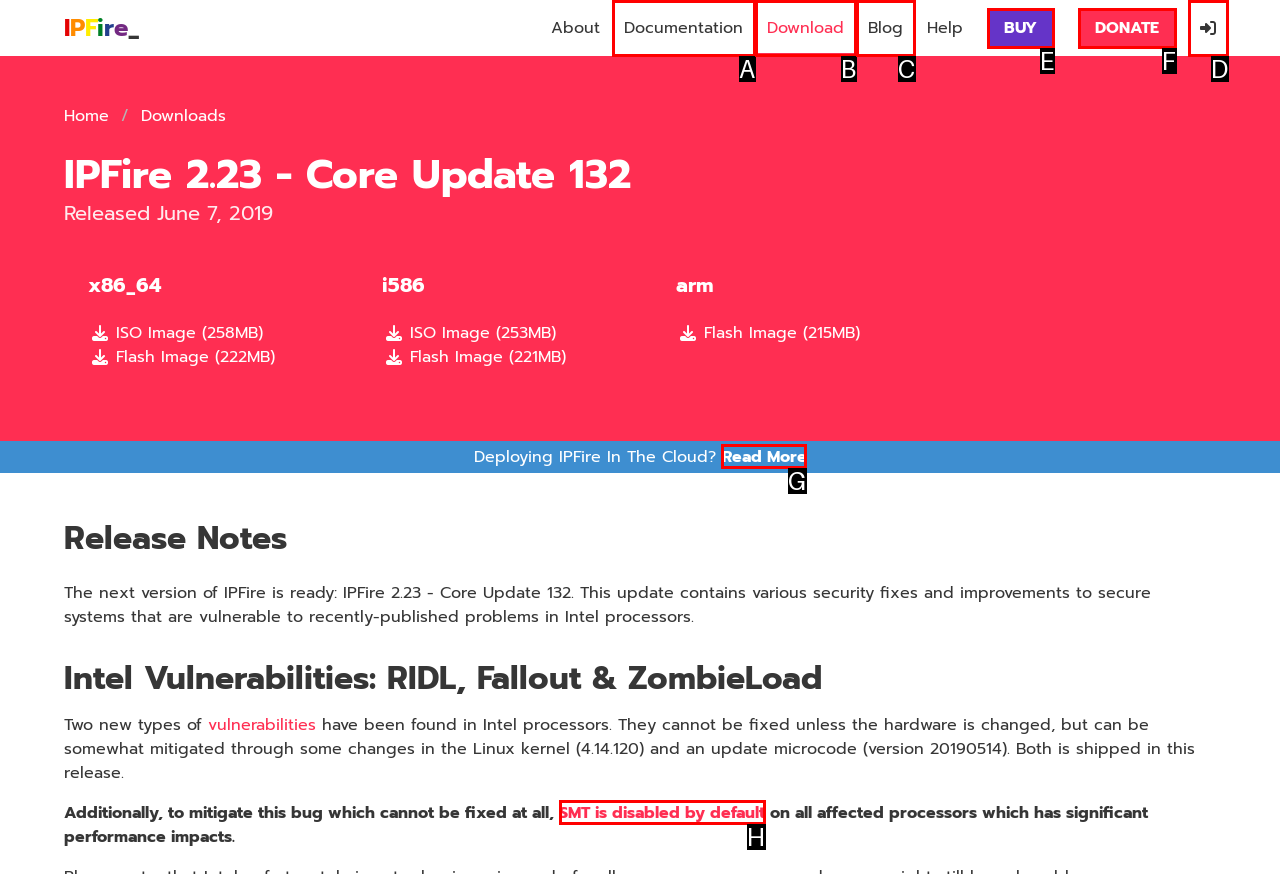Tell me which element should be clicked to achieve the following objective: Click on the 'Read More' link
Reply with the letter of the correct option from the displayed choices.

G